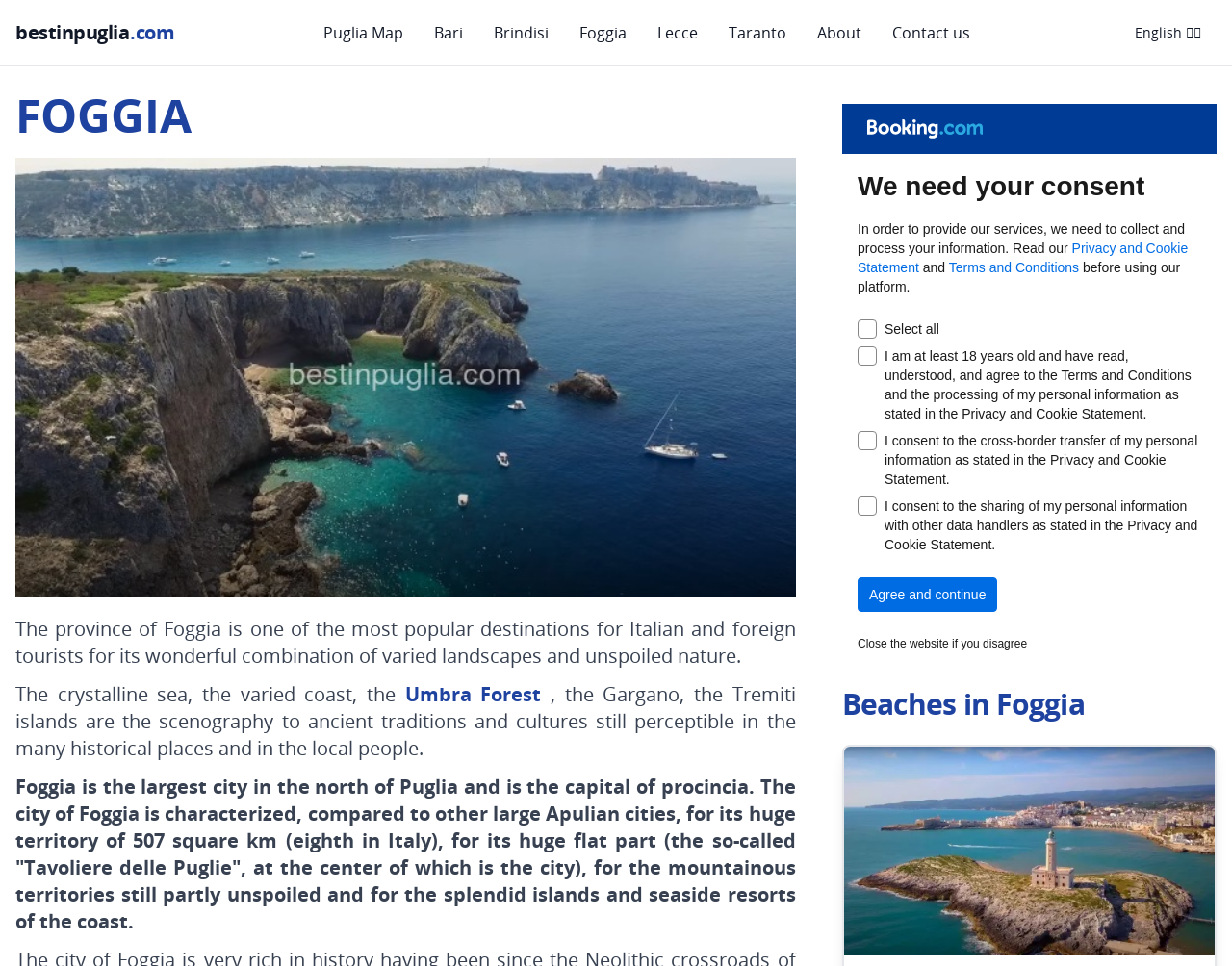Using the given description, provide the bounding box coordinates formatted as (top-left x, top-left y, bottom-right x, bottom-right y), with all values being floating point numbers between 0 and 1. Description: Contact us

[0.724, 0.022, 0.788, 0.046]